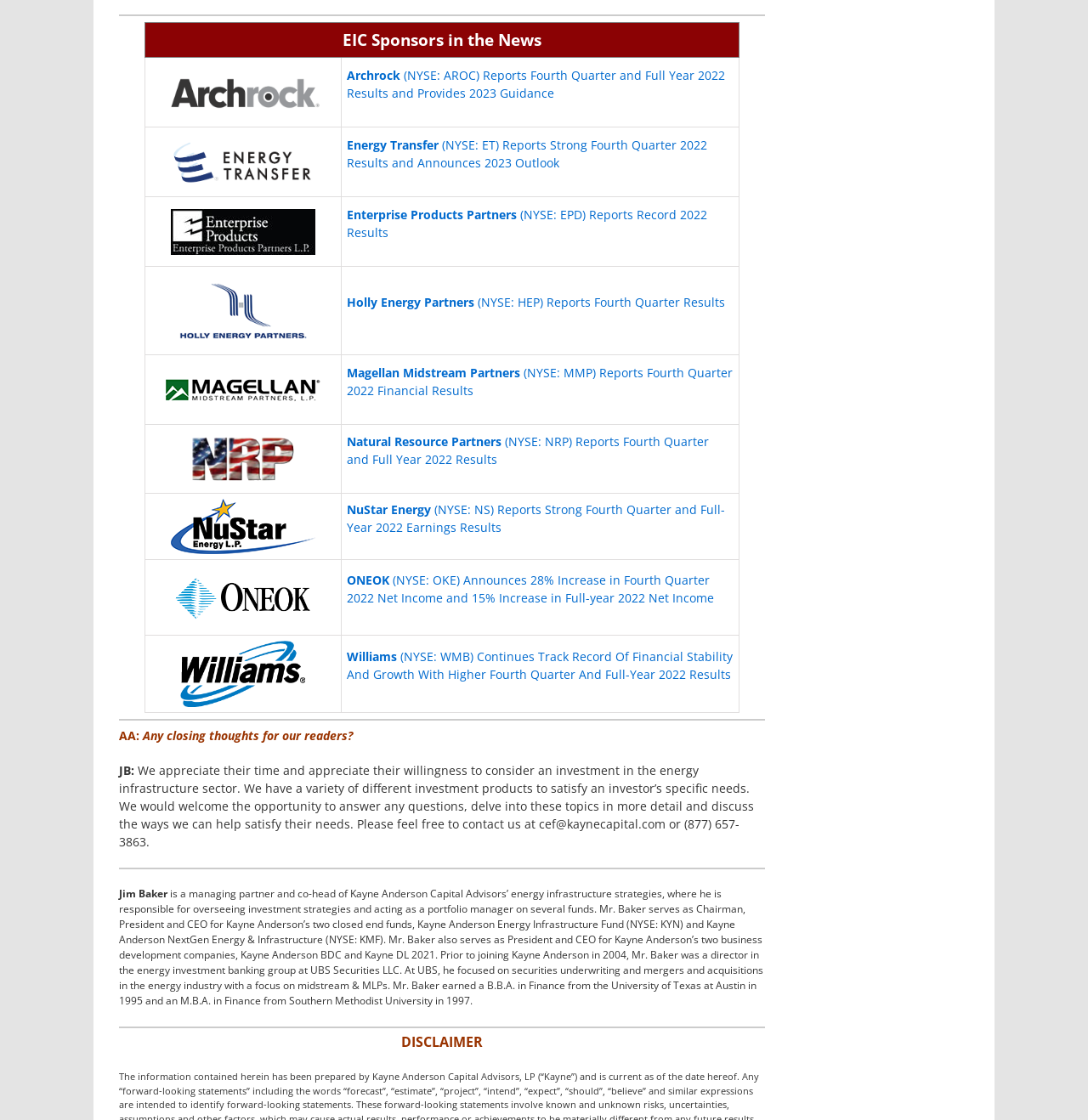What is the contact email address mentioned in the text?
Answer the question with just one word or phrase using the image.

cef@kaynecapital.com